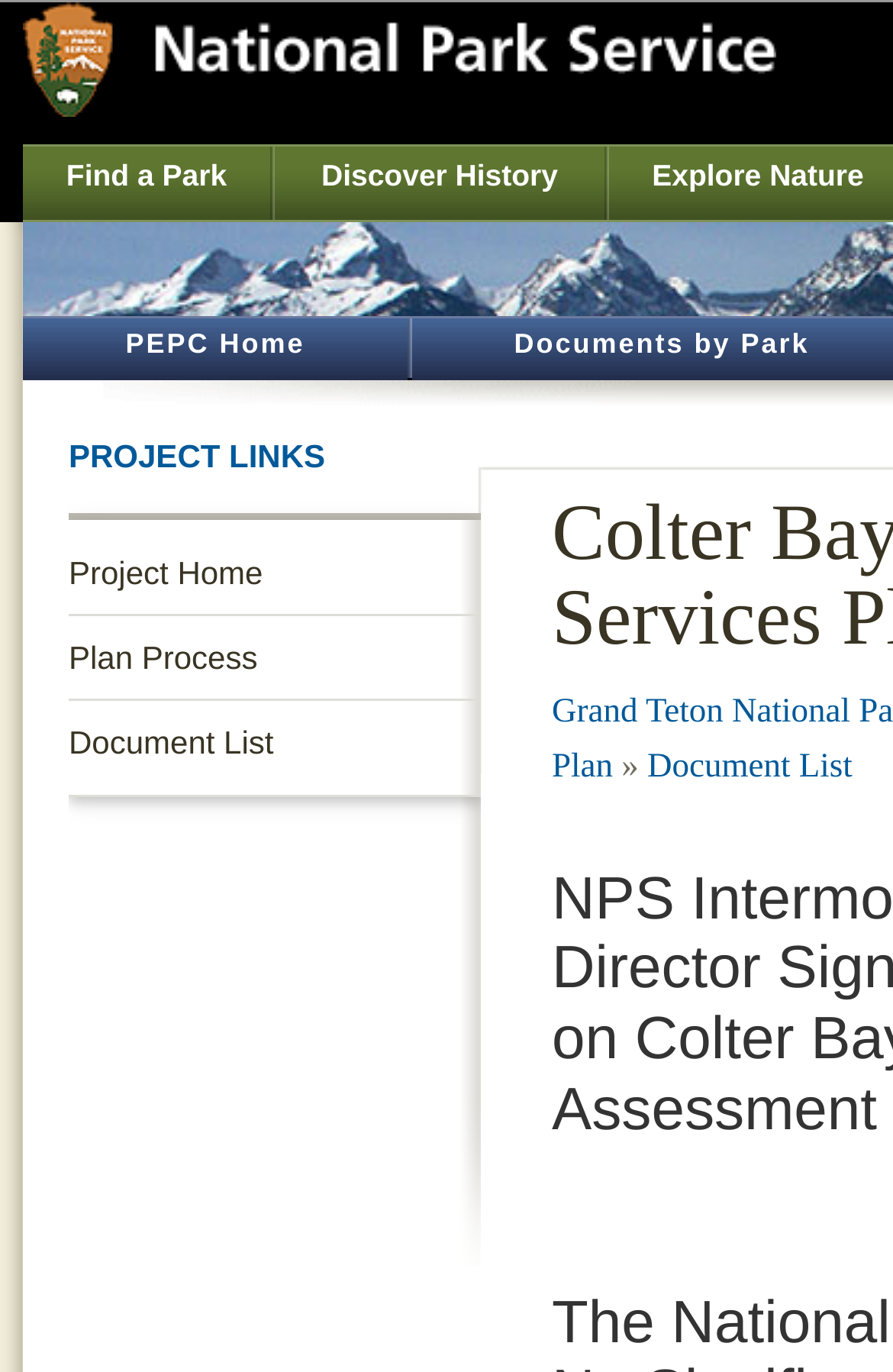Please identify the bounding box coordinates of the clickable region that I should interact with to perform the following instruction: "Access the PEPC home page". The coordinates should be expressed as four float numbers between 0 and 1, i.e., [left, top, right, bottom].

[0.026, 0.232, 0.456, 0.277]